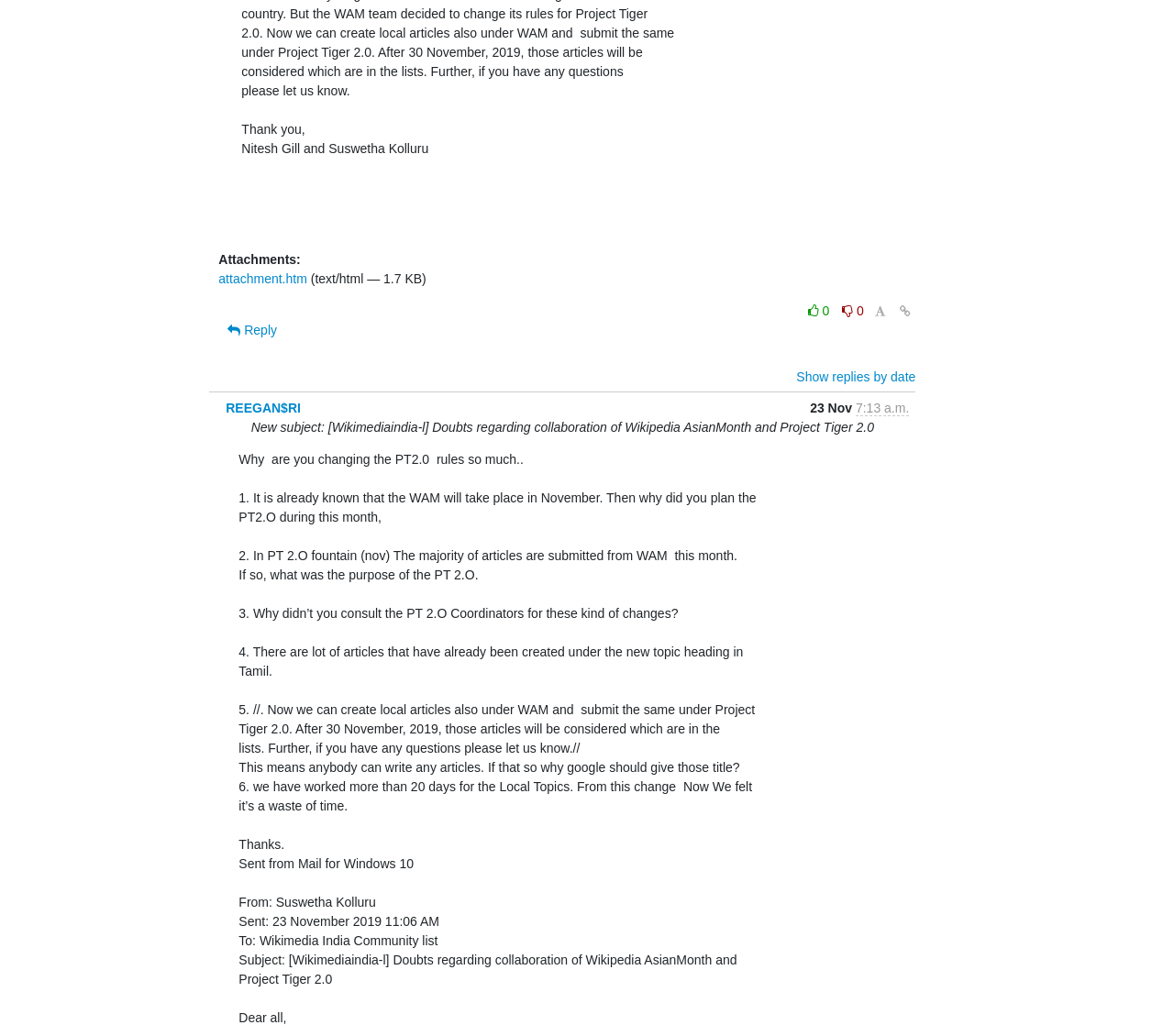Locate the UI element described as follows: "attachment.htm". Return the bounding box coordinates as four float numbers between 0 and 1 in the order [left, top, right, bottom].

[0.186, 0.262, 0.262, 0.276]